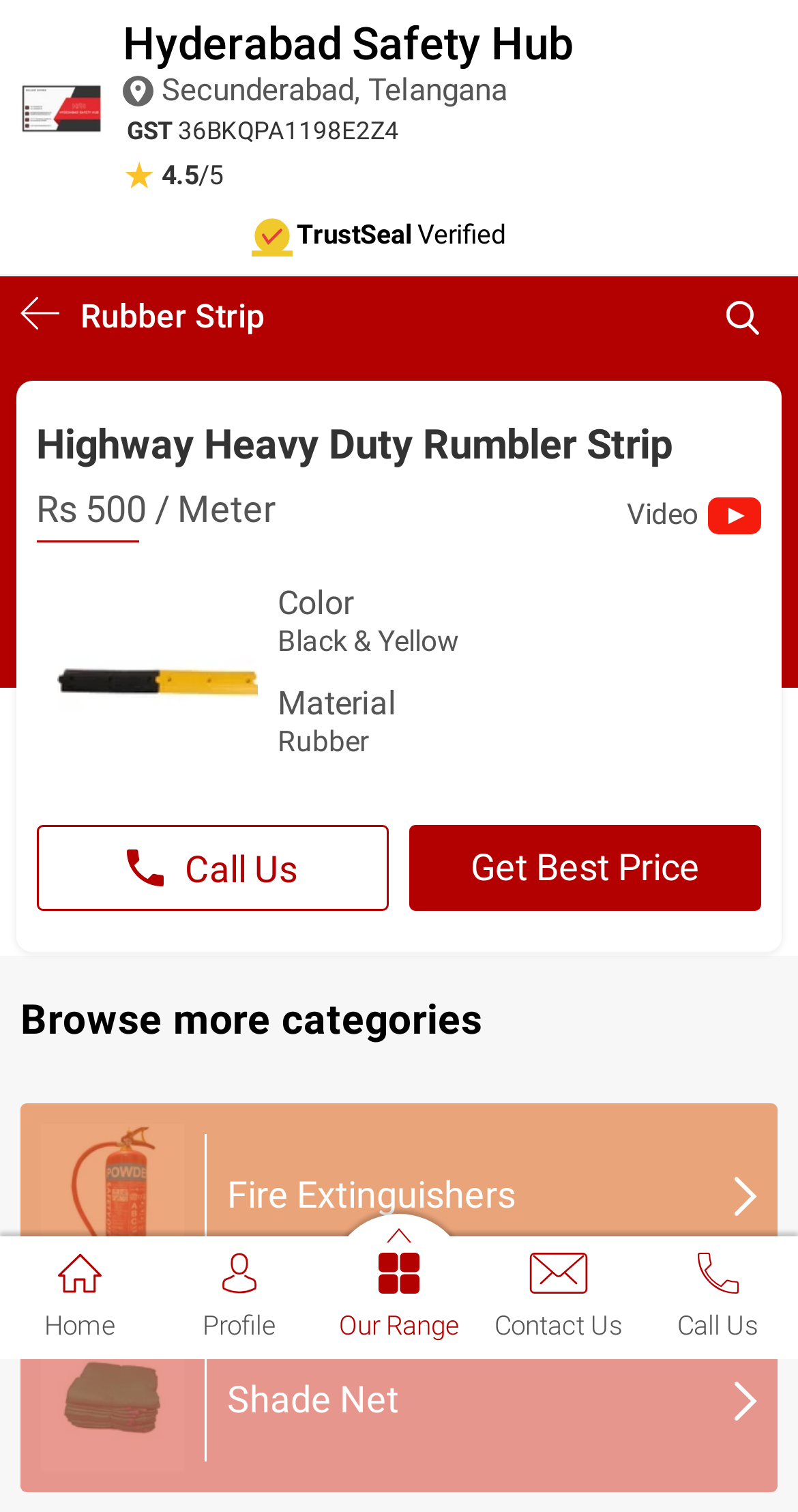Answer the question using only a single word or phrase: 
What is the material of Highway Heavy Duty Rumbler Strip?

Rubber